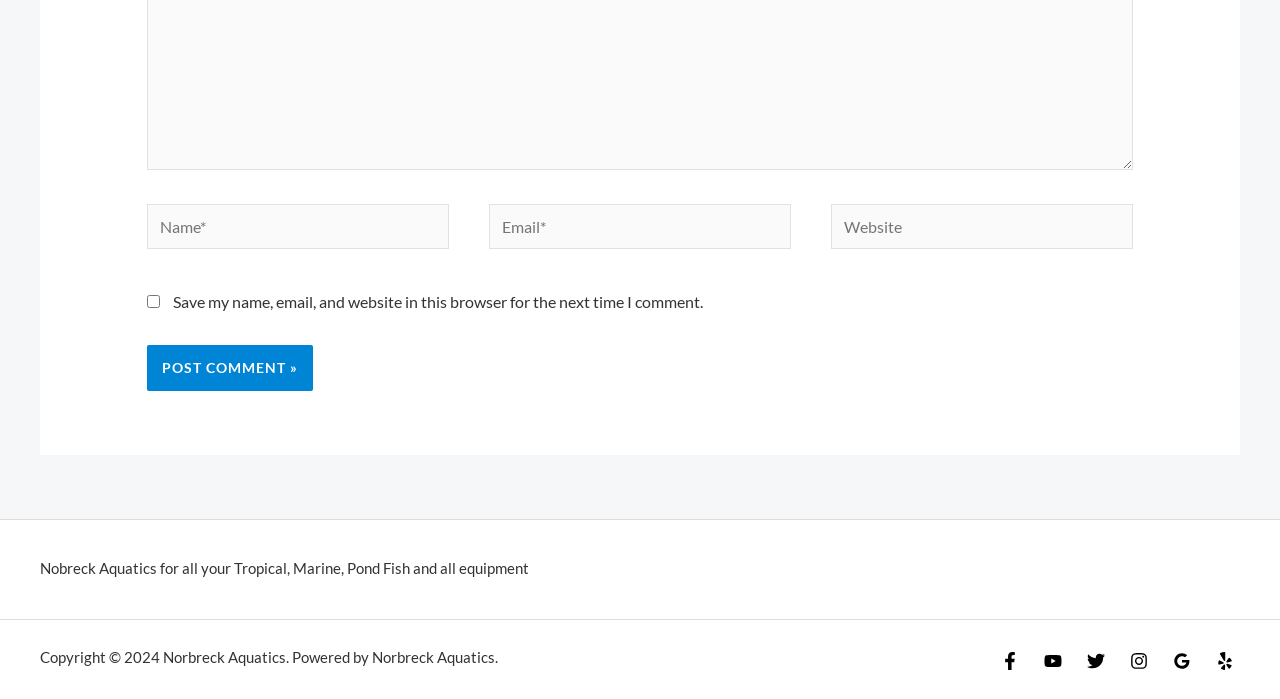Determine the bounding box for the UI element as described: "parent_node: Name* name="author" placeholder="Name*"". The coordinates should be represented as four float numbers between 0 and 1, formatted as [left, top, right, bottom].

[0.115, 0.292, 0.351, 0.356]